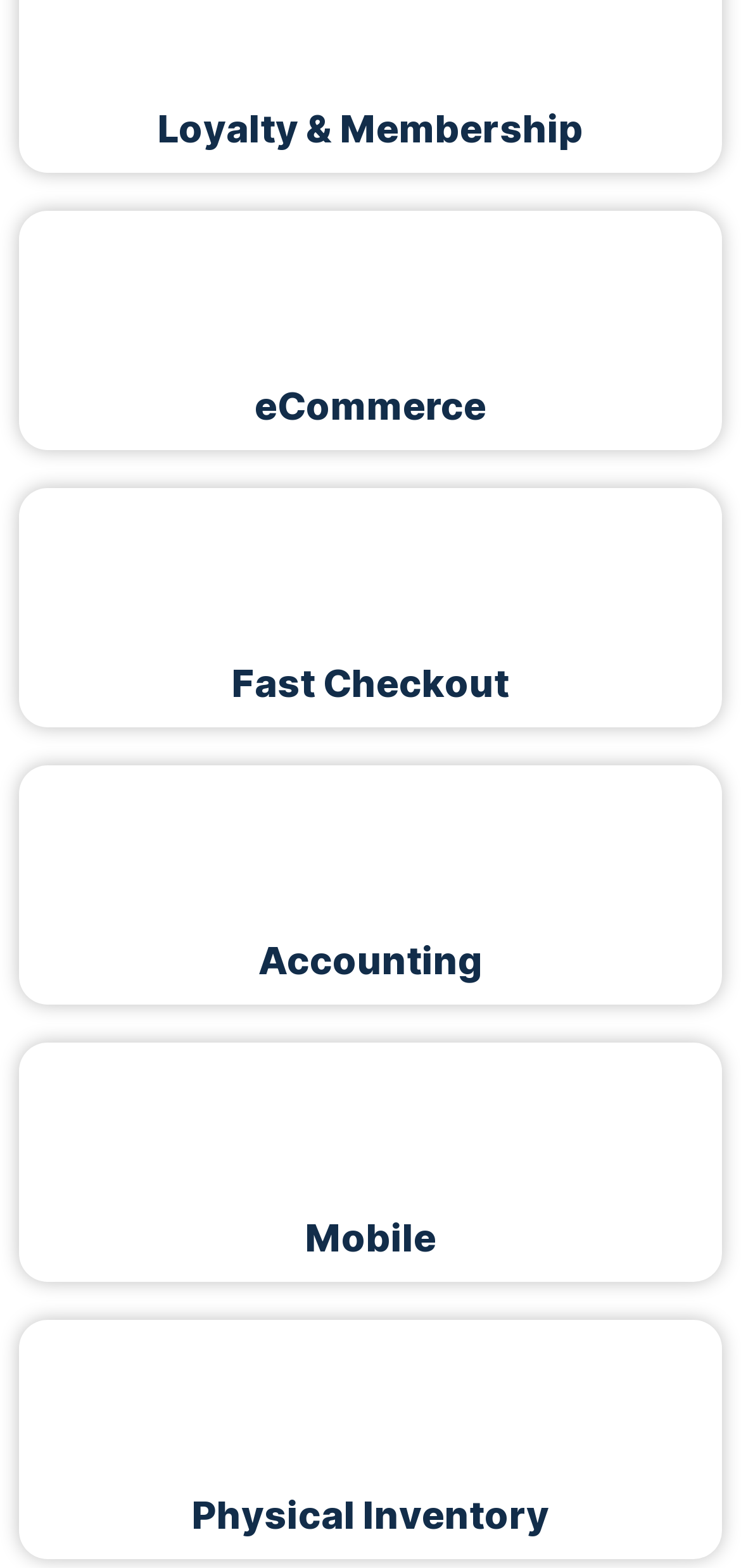Using floating point numbers between 0 and 1, provide the bounding box coordinates in the format (top-left x, top-left y, bottom-right x, bottom-right y). Locate the UI element described here: Mobile

[0.412, 0.775, 0.588, 0.804]